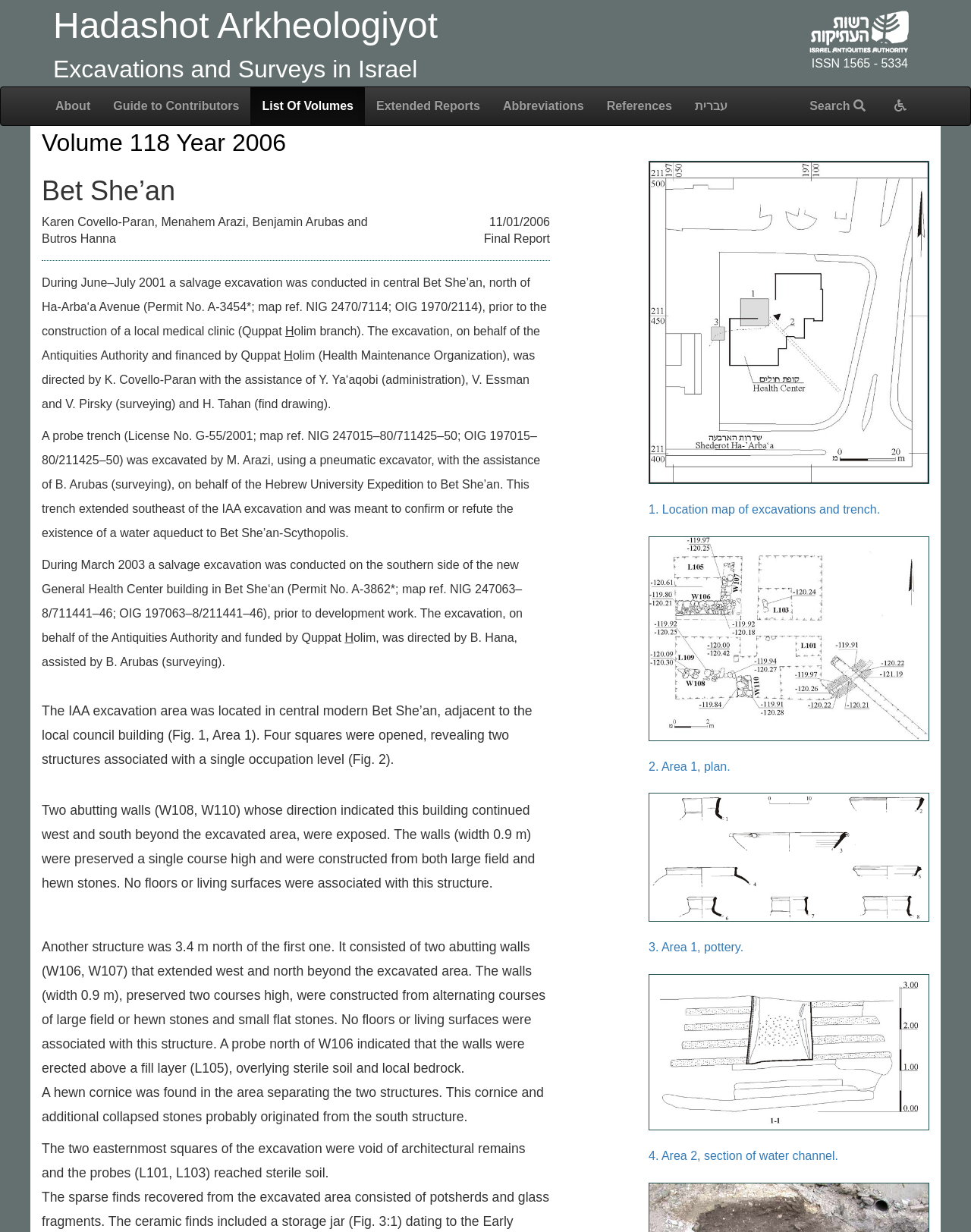Please determine the bounding box coordinates for the element that should be clicked to follow these instructions: "Create a website account".

None